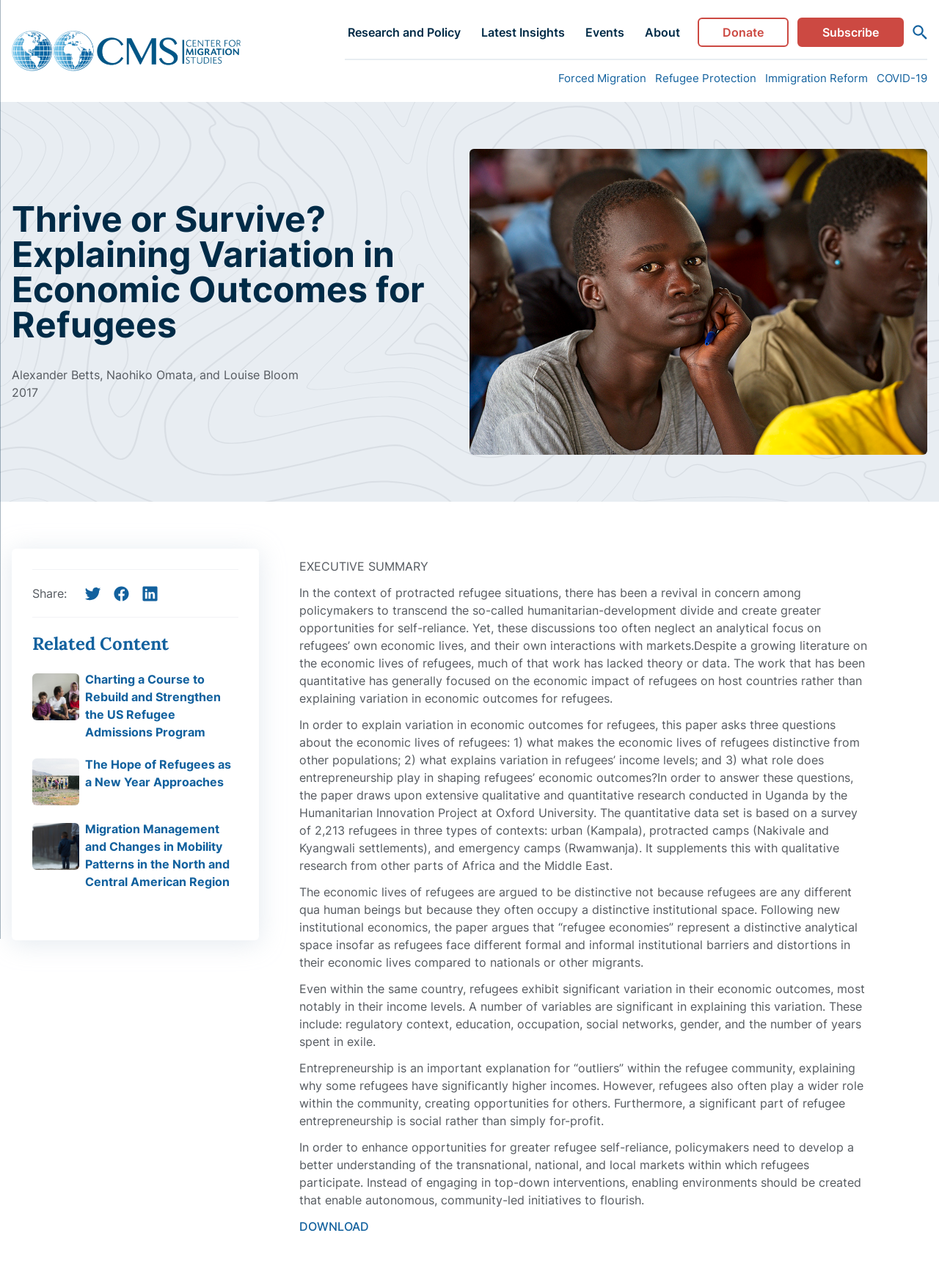What is the name of the project that conducted the research?
Using the image as a reference, deliver a detailed and thorough answer to the question.

The webpage mentions that the quantitative data set is based on a survey of 2,213 refugees in three types of contexts, and this research was conducted by the Humanitarian Innovation Project at Oxford University.